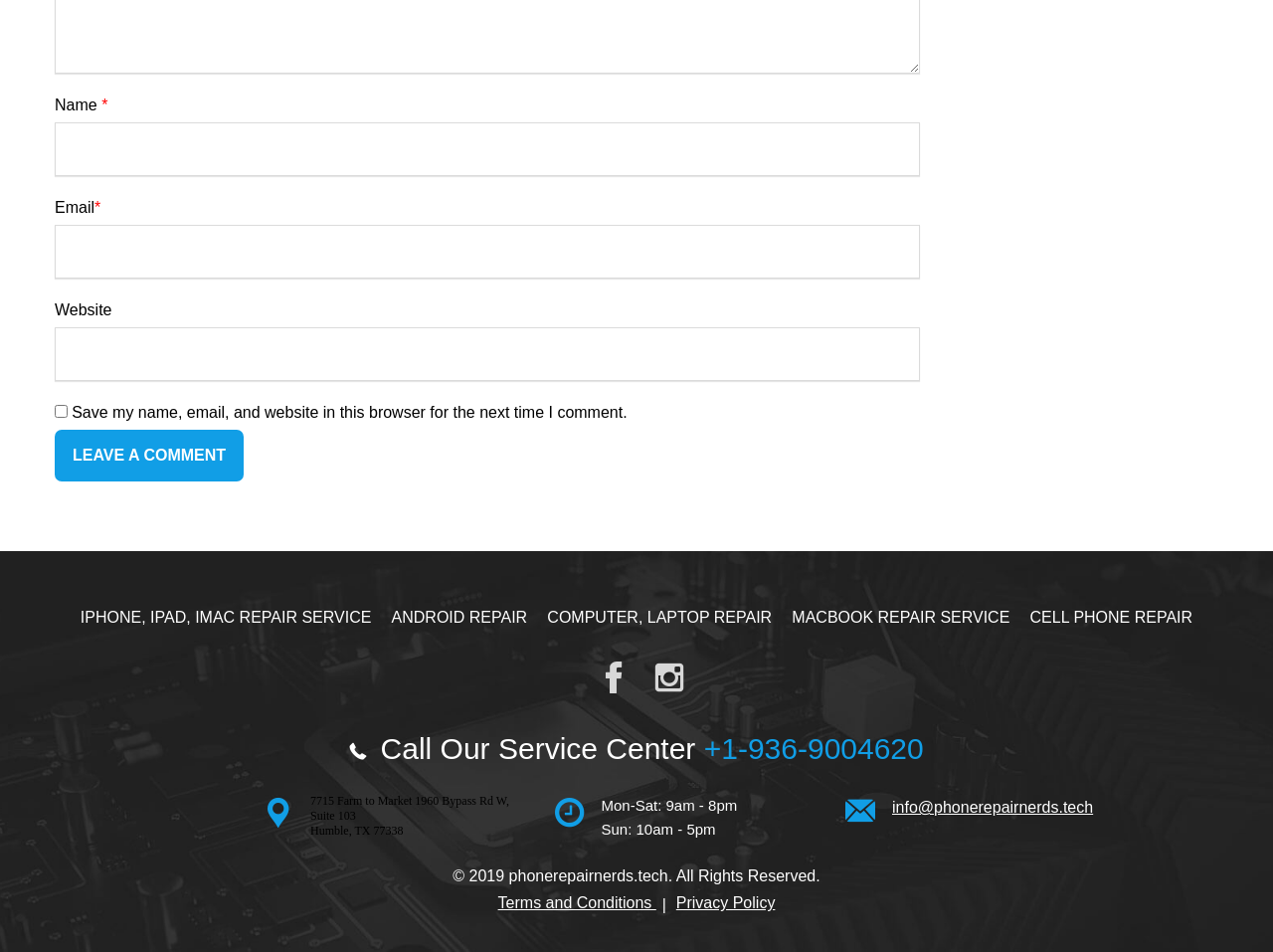Identify the bounding box coordinates for the region to click in order to carry out this instruction: "Click the 'Leave a Comment' button". Provide the coordinates using four float numbers between 0 and 1, formatted as [left, top, right, bottom].

[0.043, 0.452, 0.191, 0.506]